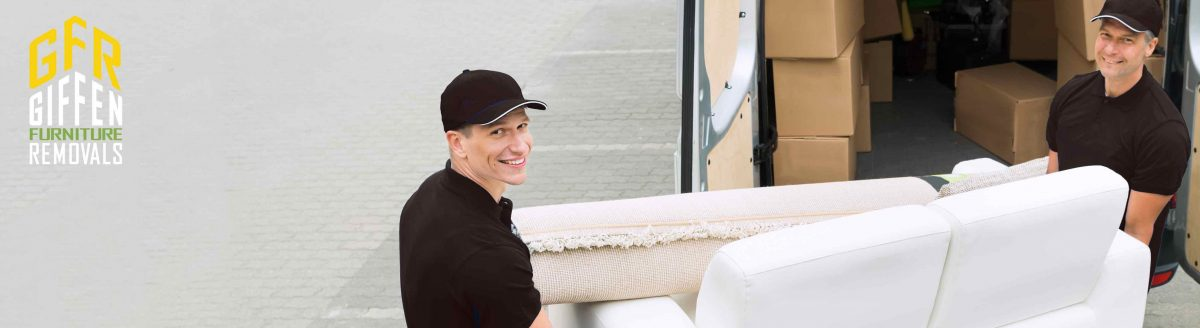What is prominently displayed in the corner of the image?
Respond to the question with a single word or phrase according to the image.

Giffen Furniture Removals logo